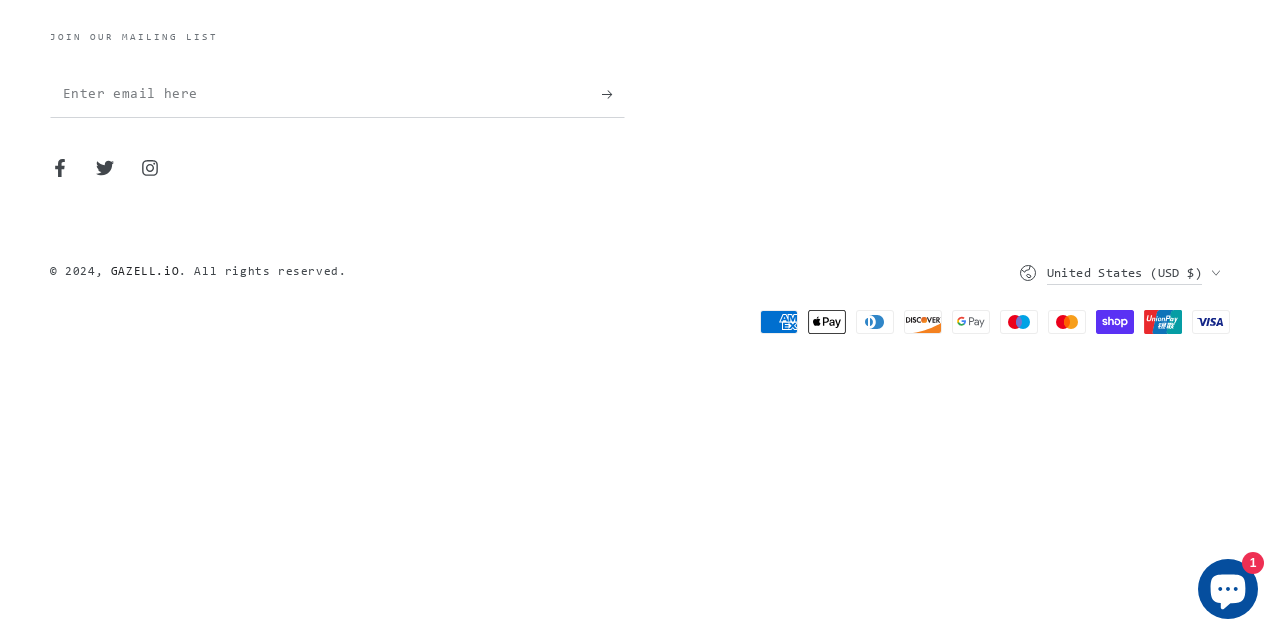Extract the bounding box coordinates for the UI element described by the text: "United States (USD $)". The coordinates should be in the form of [left, top, right, bottom] with values between 0 and 1.

[0.796, 0.393, 0.961, 0.461]